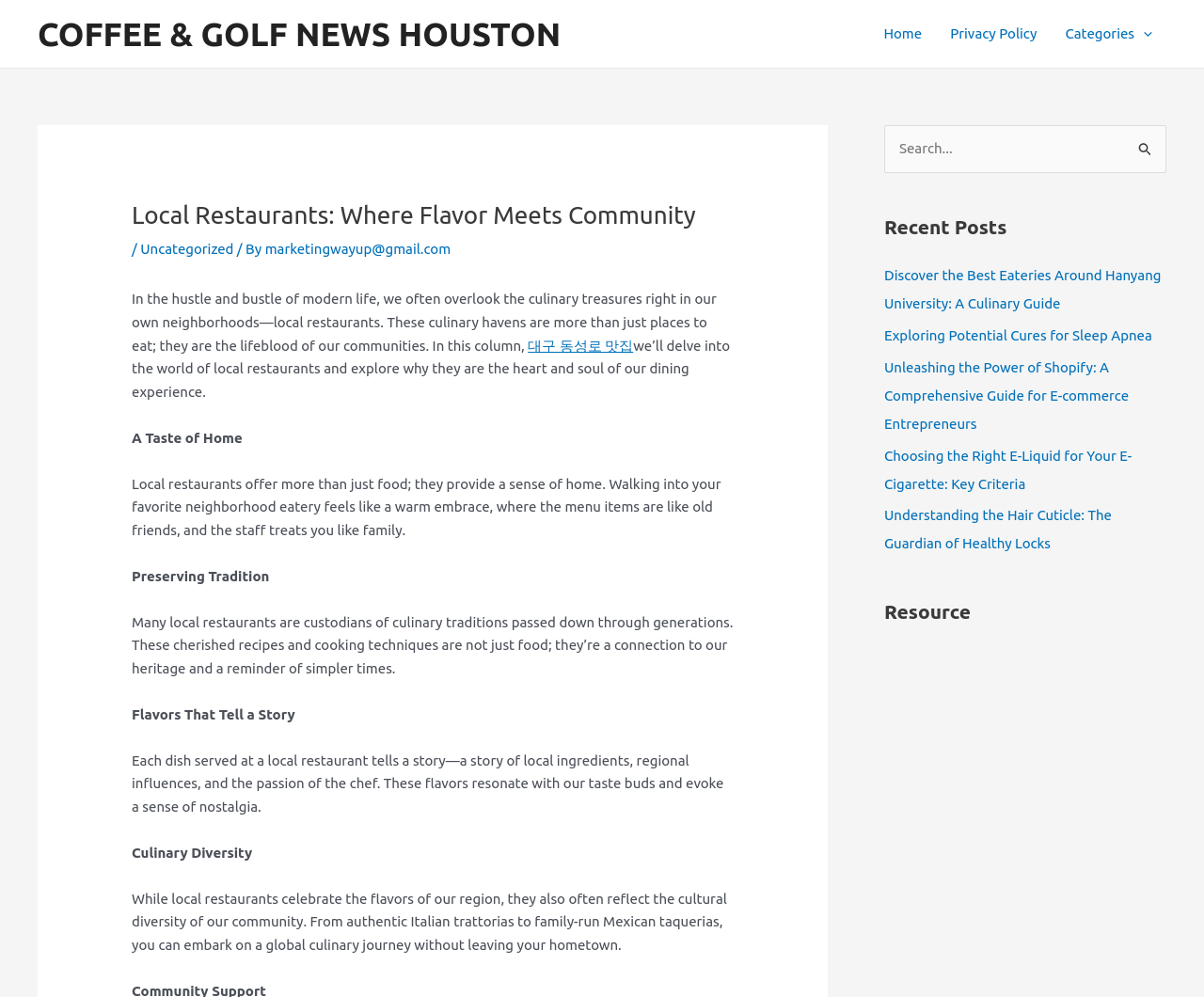Determine the bounding box coordinates of the clickable element necessary to fulfill the instruction: "Click on the '대구 동성로 맛집' link". Provide the coordinates as four float numbers within the 0 to 1 range, i.e., [left, top, right, bottom].

[0.439, 0.338, 0.526, 0.354]